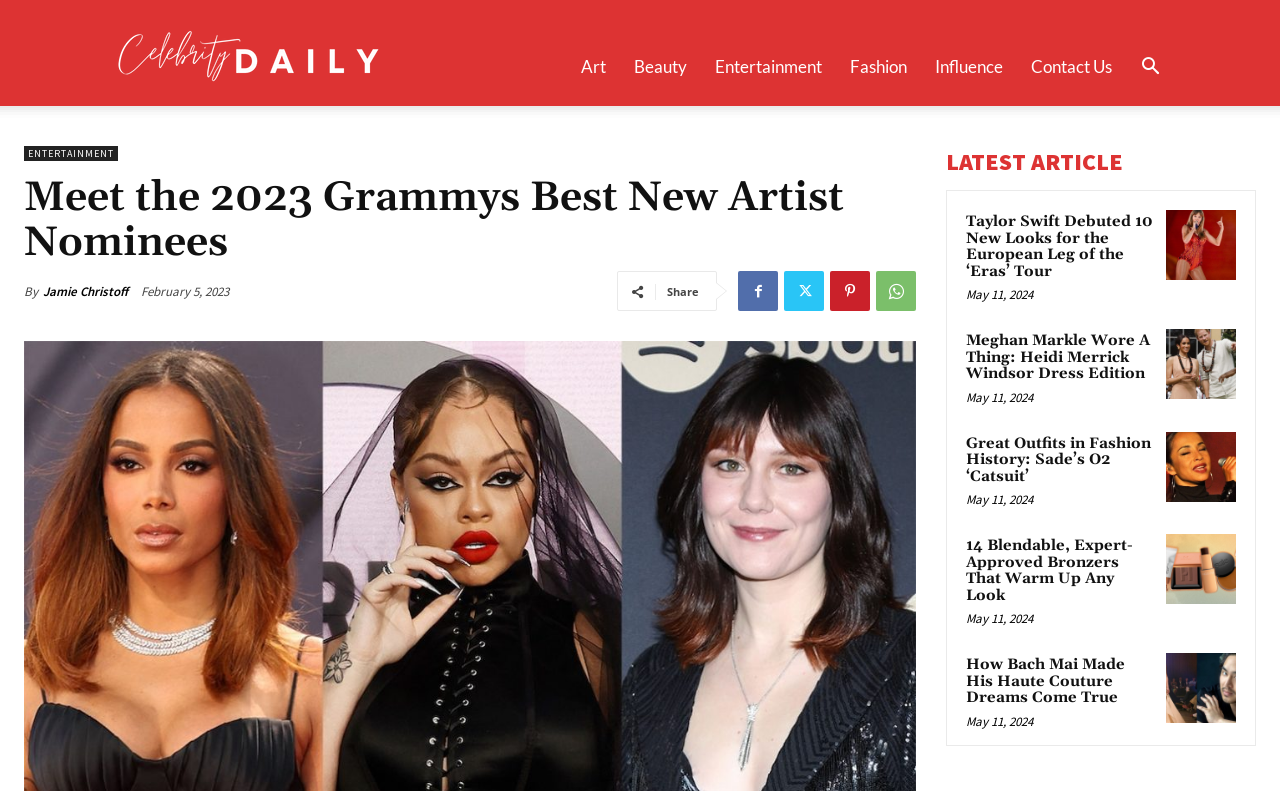Specify the bounding box coordinates of the region I need to click to perform the following instruction: "Read the article about Taylor Swift". The coordinates must be four float numbers in the range of 0 to 1, i.e., [left, top, right, bottom].

[0.911, 0.265, 0.966, 0.354]